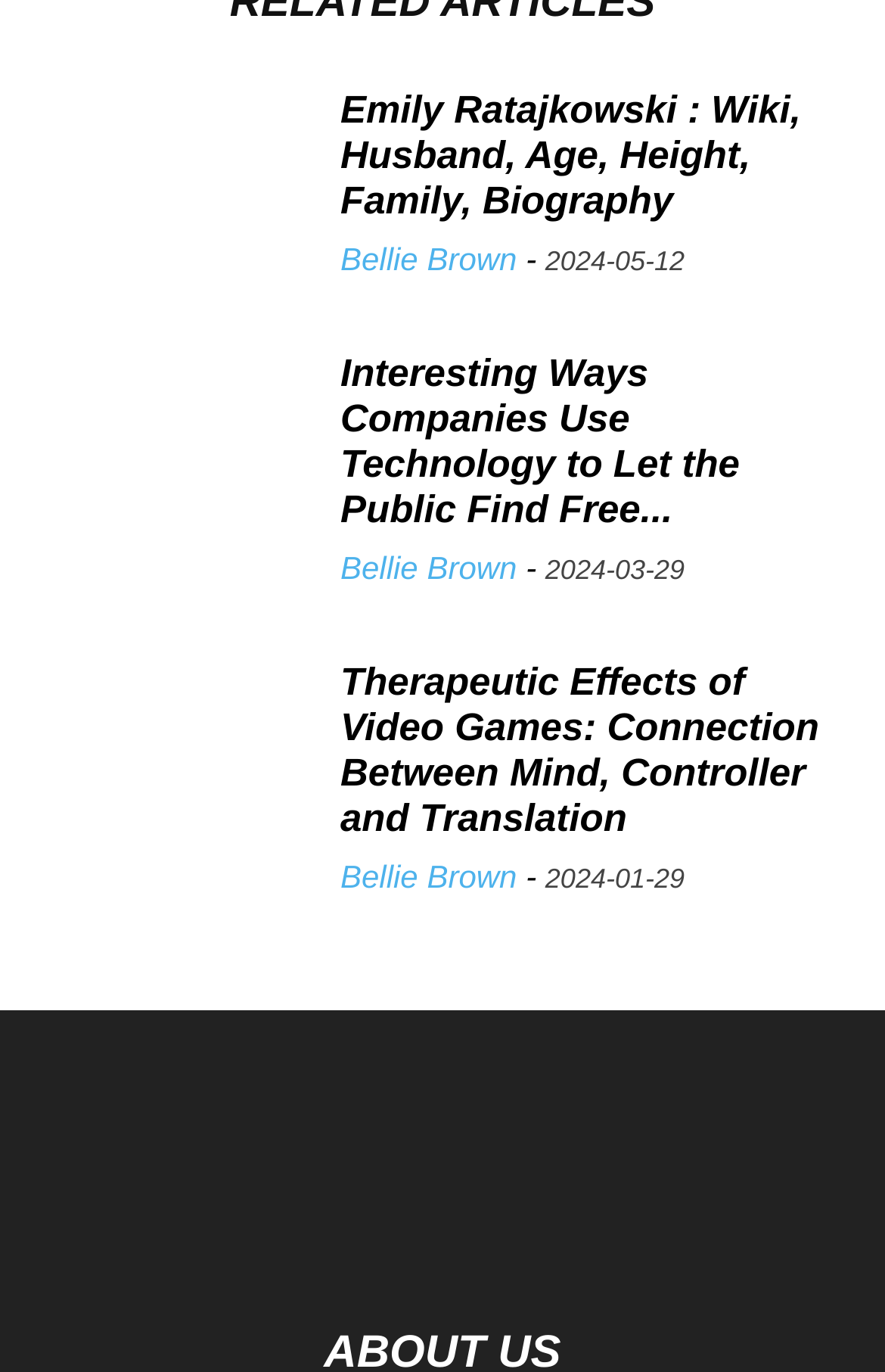Who is the author of the first article?
Deliver a detailed and extensive answer to the question.

I looked at the first article, which is 'Emily Ratajkowski : Wiki, Husband, Age, Height, Family, Biography', and found the author's name below the heading. The author's name is 'Bellie Brown'.